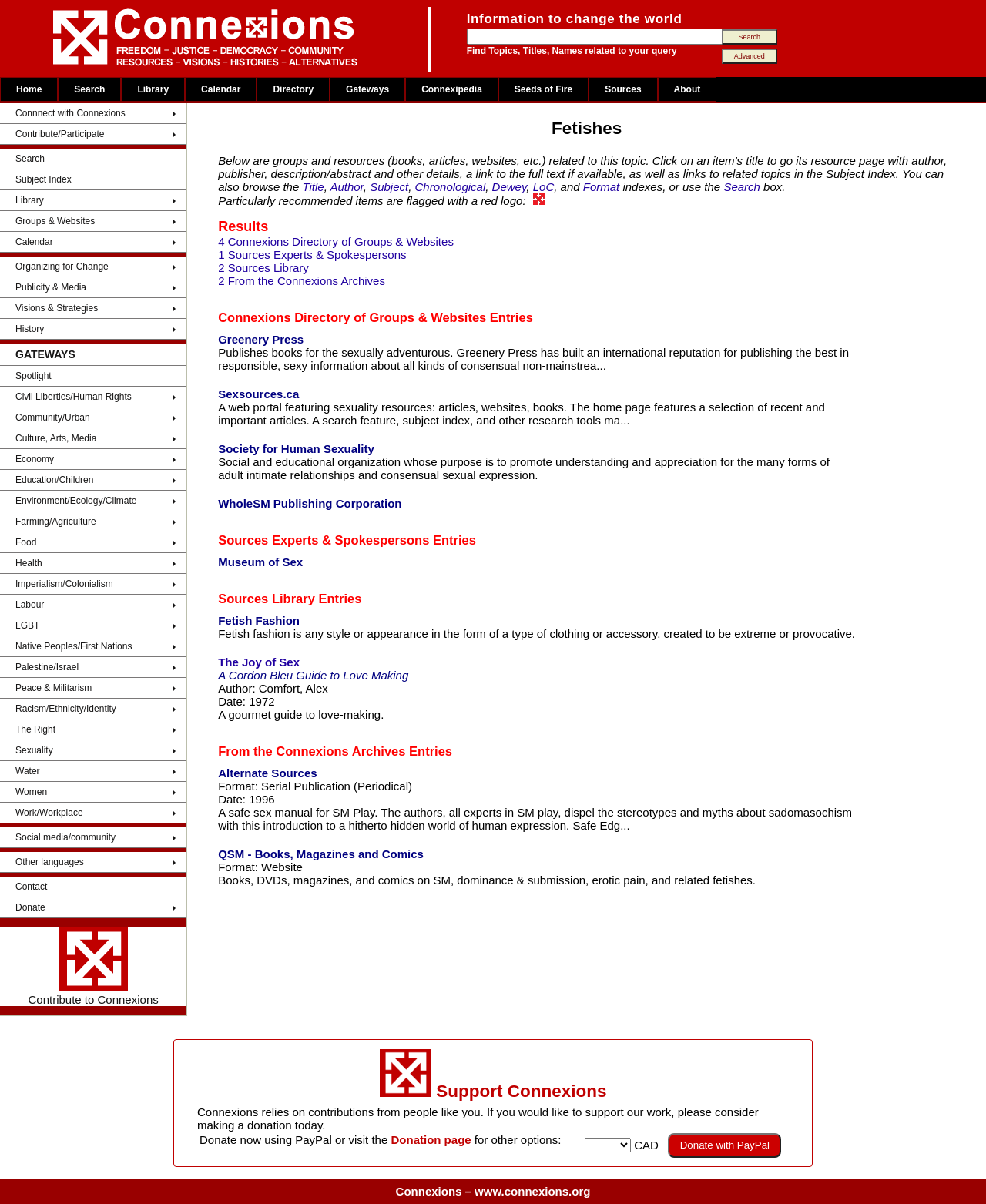What is the purpose of the textbox in the search section?
Look at the webpage screenshot and answer the question with a detailed explanation.

I analyzed the layout of the webpage and found a textbox element within a search section, which suggests that its purpose is to input a search query.